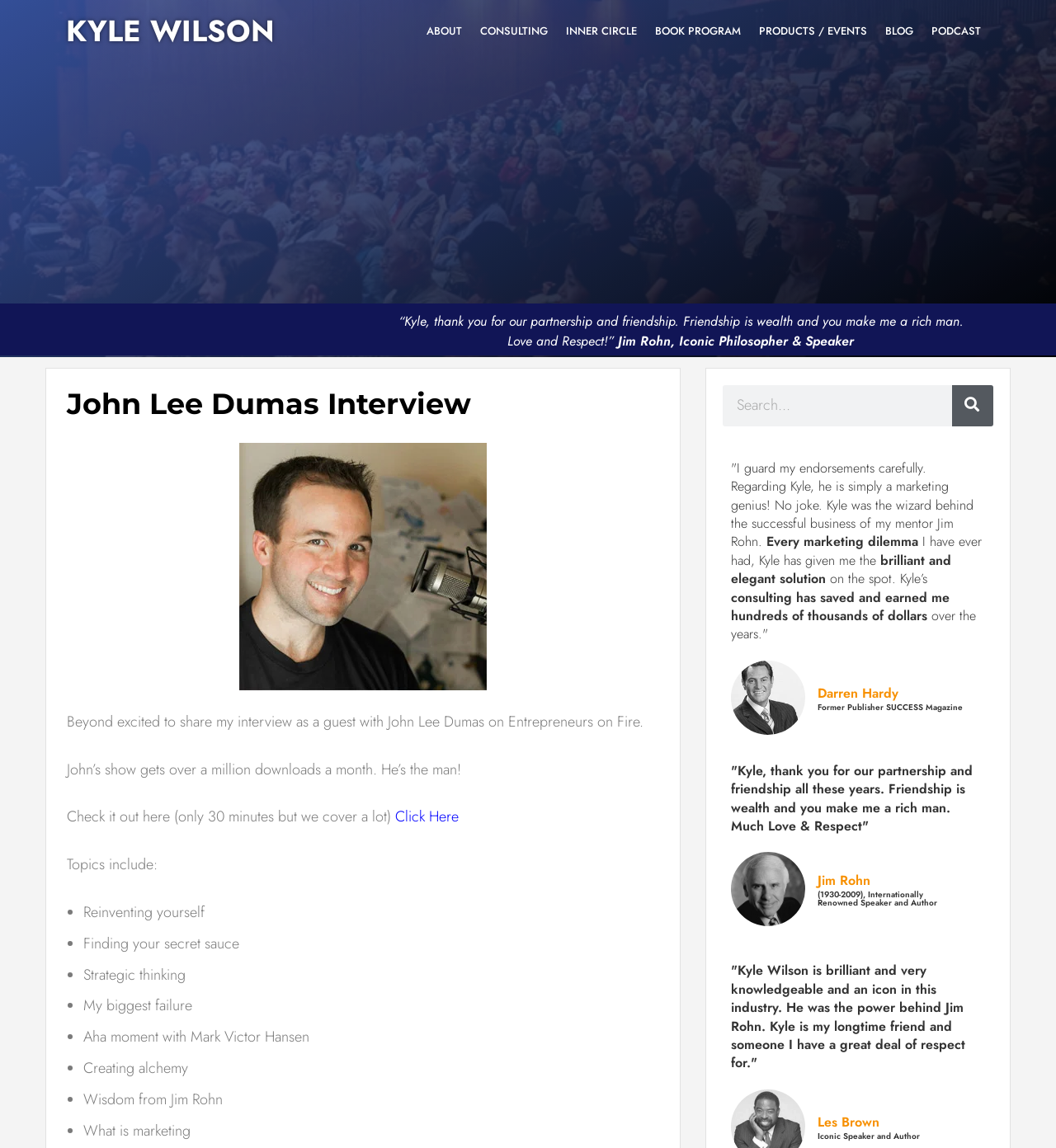Please identify the bounding box coordinates of the element I should click to complete this instruction: 'Click on the 'CONSULTING' link'. The coordinates should be given as four float numbers between 0 and 1, like this: [left, top, right, bottom].

[0.446, 0.011, 0.527, 0.044]